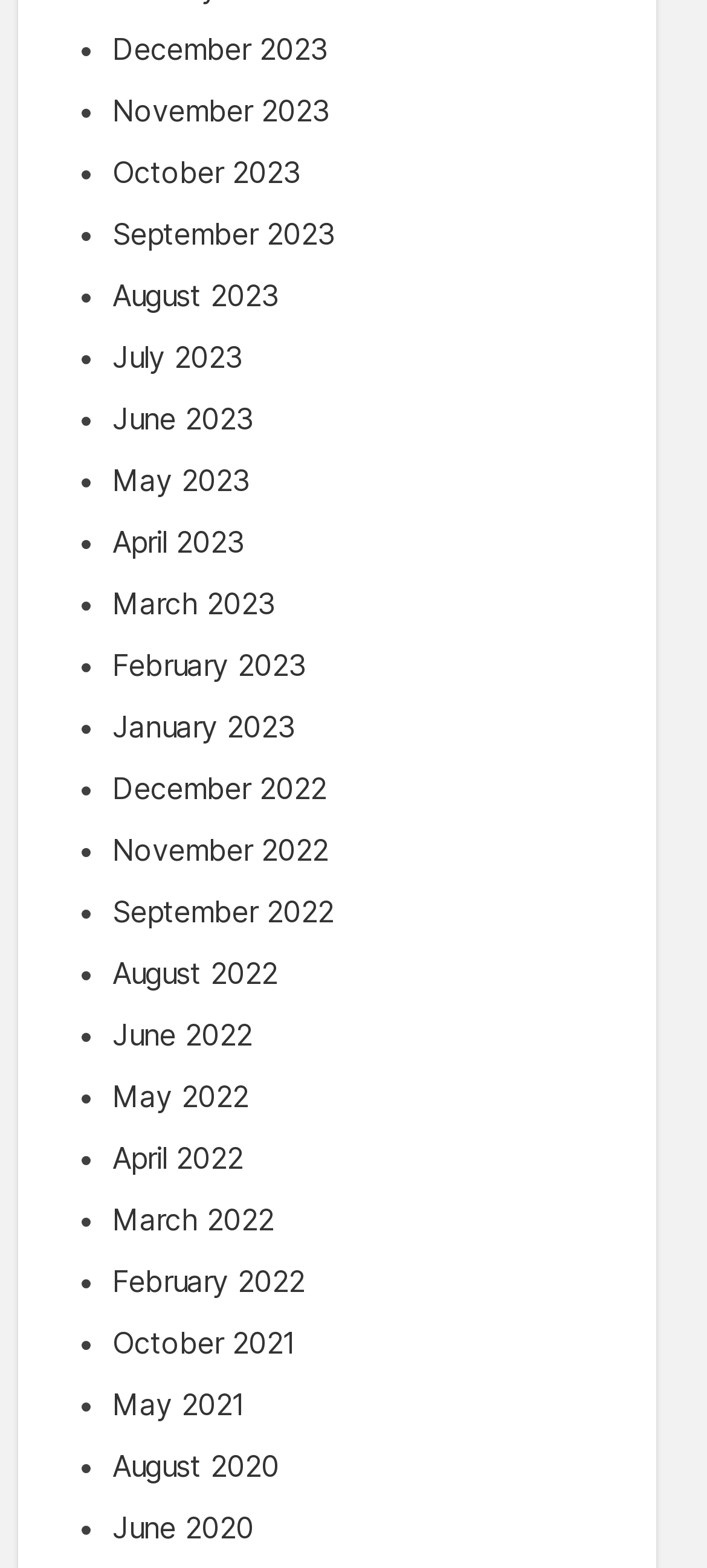Provide a thorough and detailed response to the question by examining the image: 
What is the earliest month listed?

I looked at the list of months and found that the earliest month listed is June 2020, which is at the bottom of the list.